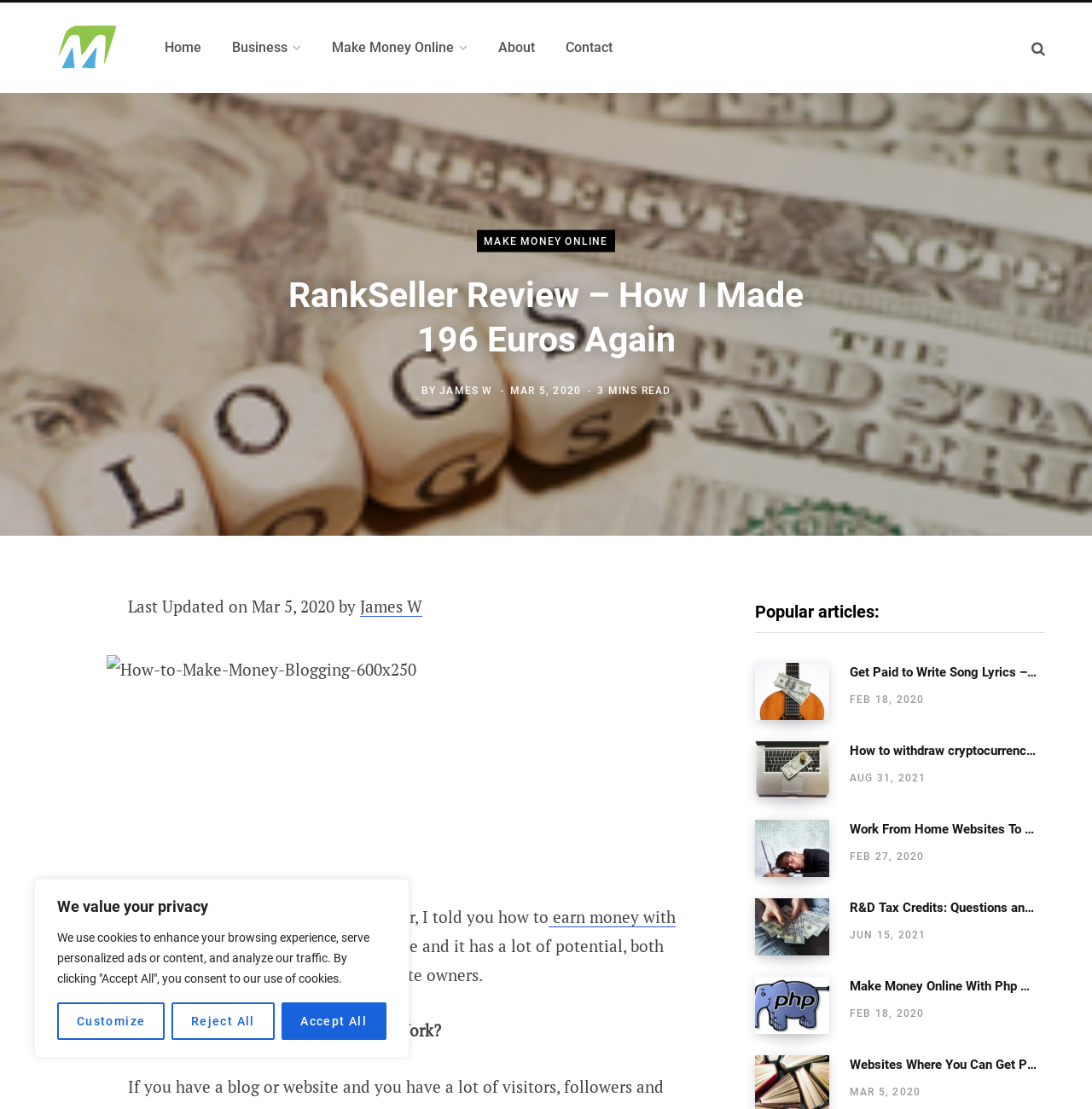Summarize the webpage with a detailed and informative caption.

This webpage is a review of RankSeller, a website that allows users to earn money through blogging. The page is divided into several sections, with a prominent header section at the top featuring the website's logo and a navigation menu. Below the header, there is a cookie consent banner that spans across the page, with three buttons: "Customize", "Reject All", and "Accept All".

The main content of the page is divided into two columns. The left column features a large image that takes up most of the column's space, with a heading "RankSeller Review – How I Made 196 Euros Again" above it. Below the heading, there is a byline "BY JAMES W" and a timestamp "MAR 5, 2020". The text "3 MINS READ" is also displayed below the byline.

The right column features a series of links and images, including a "SHARE" button and links to share the article on social media platforms. Below the sharing links, there is a section with the title "Popular articles:", which features a list of four articles with images and timestamps.

The main content of the page is a review of RankSeller, which discusses how the website works and its potential for advertisers and bloggers. The review is divided into several sections, with headings and subheadings that break up the text.

At the bottom of the page, there is a section with links to other articles on the website, including "Get Paid to Write Song Lyrics – Websites to Sell Your Music and Lyrics", "How to withdraw cryptocurrency in fiat money?", and "Work From Home Websites To Use When the Life Is Hard". Each article has a timestamp and an image associated with it.